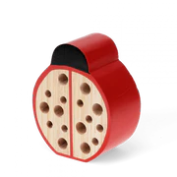Offer a detailed narrative of the scene shown in the image.

The image features a charming wooden ladybird hotel, designed to attract beneficial insects to your garden. This delightful structure is painted in vibrant red, complete with a sleek black roof. The ladybird hotel features multiple drilled holes on its sides, providing safe habitats for ladybirds and other insects. Ideal for encouraging biodiversity, this eco-friendly accessory not only adds a whimsical touch to outdoor spaces but also supports garden health by maintaining natural pest control. Perfect for gardening enthusiasts, this product represents a fun and practical way to promote a thriving ecosystem in your backyard.